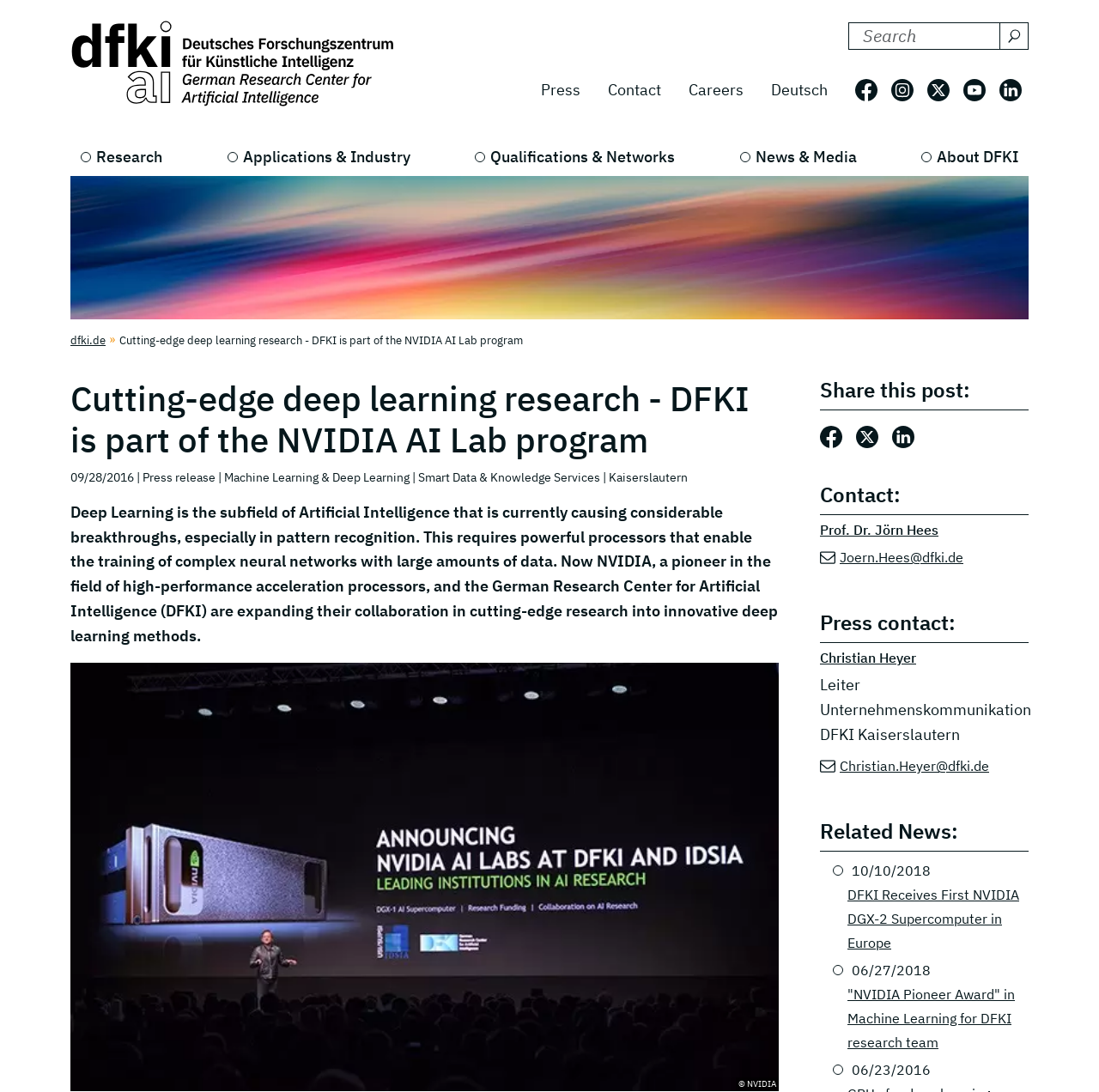Given the element description "About Us" in the screenshot, predict the bounding box coordinates of that UI element.

None